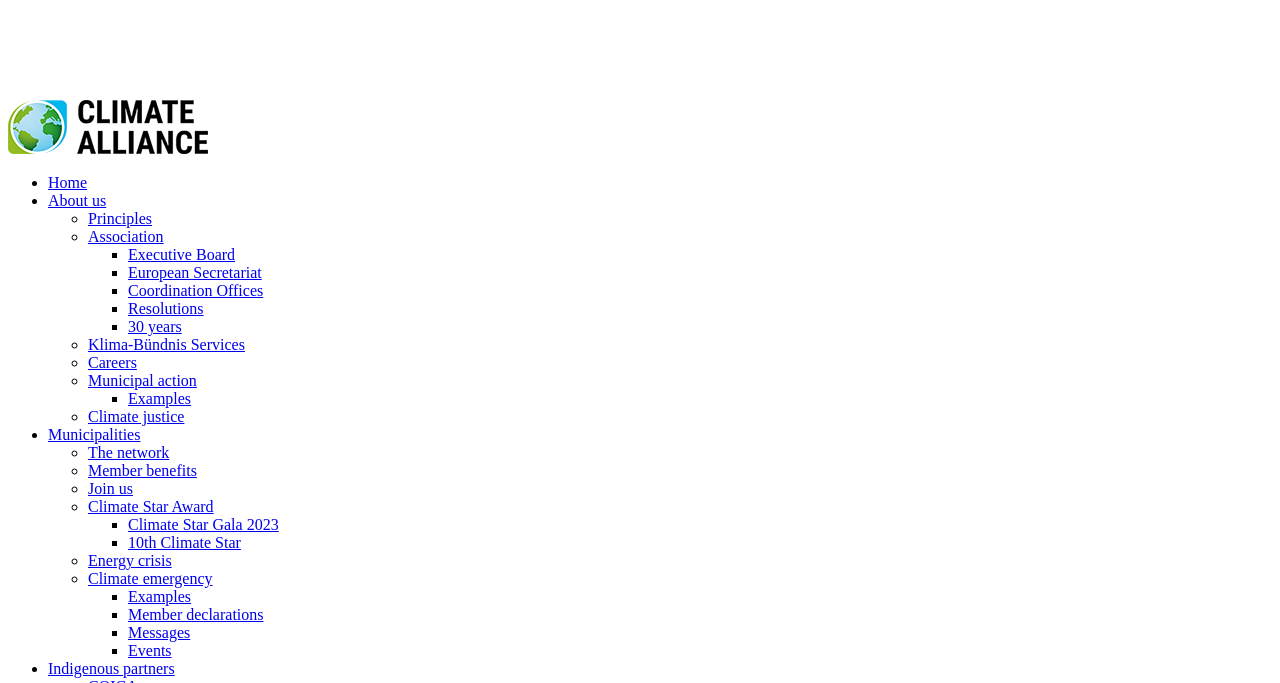Indicate the bounding box coordinates of the clickable region to achieve the following instruction: "Go to Home."

[0.038, 0.255, 0.068, 0.28]